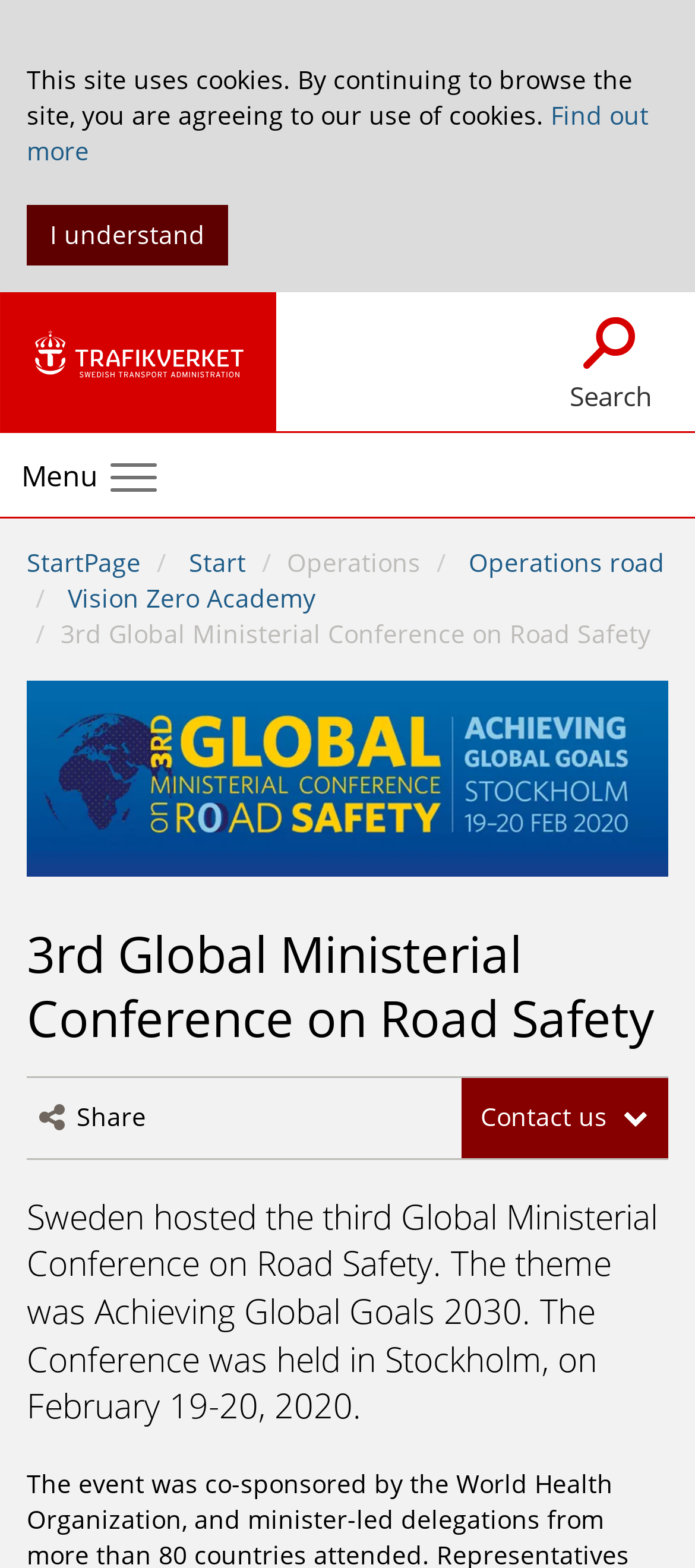Please provide the bounding box coordinates in the format (top-left x, top-left y, bottom-right x, bottom-right y). Remember, all values are floating point numbers between 0 and 1. What is the bounding box coordinate of the region described as: Find out more

[0.038, 0.062, 0.933, 0.107]